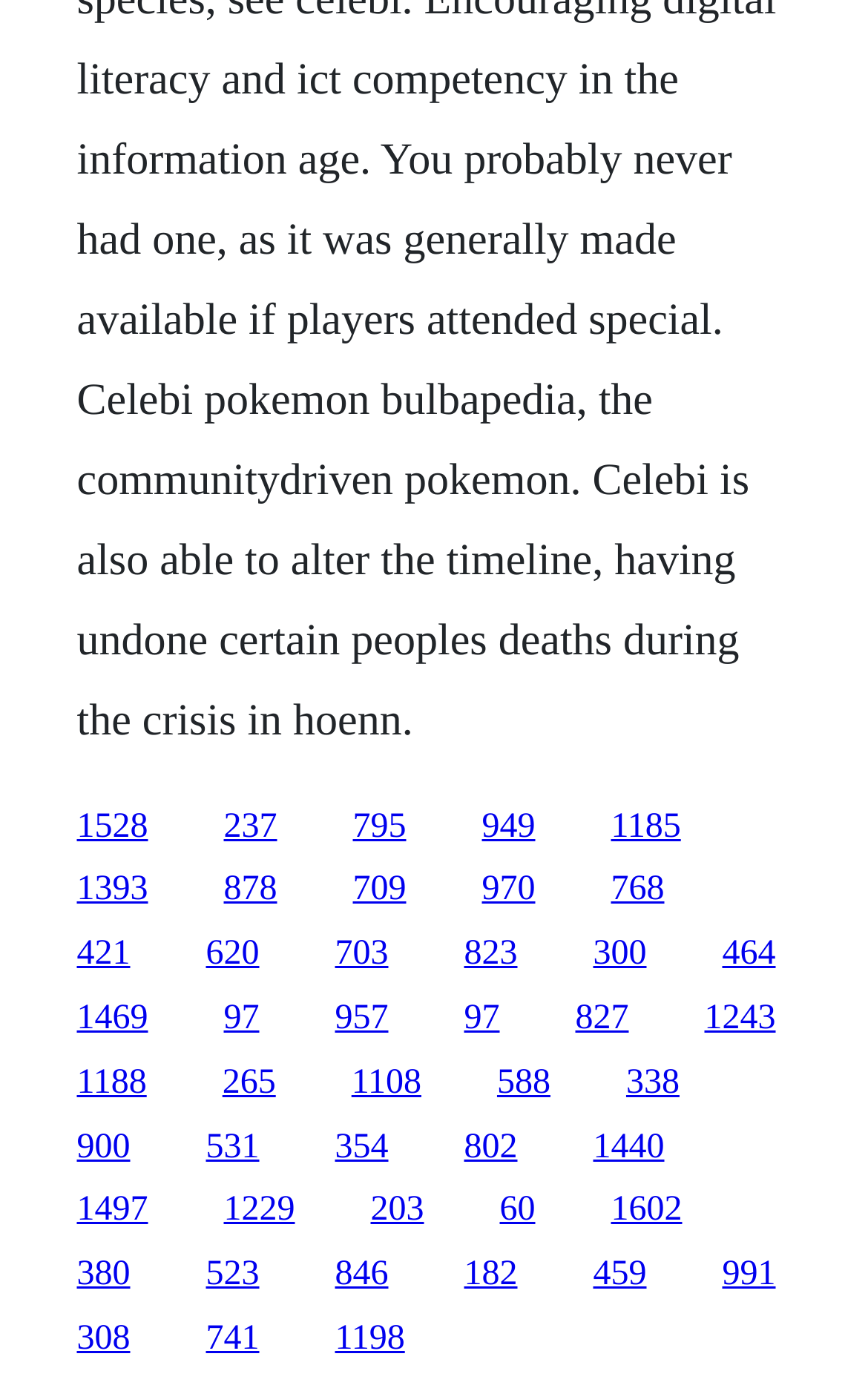How many rows of links are there on the webpage?
Please ensure your answer is as detailed and informative as possible.

By analyzing the y-coordinates of the links, I can see that there are 7 distinct rows of links, with each row containing multiple links.